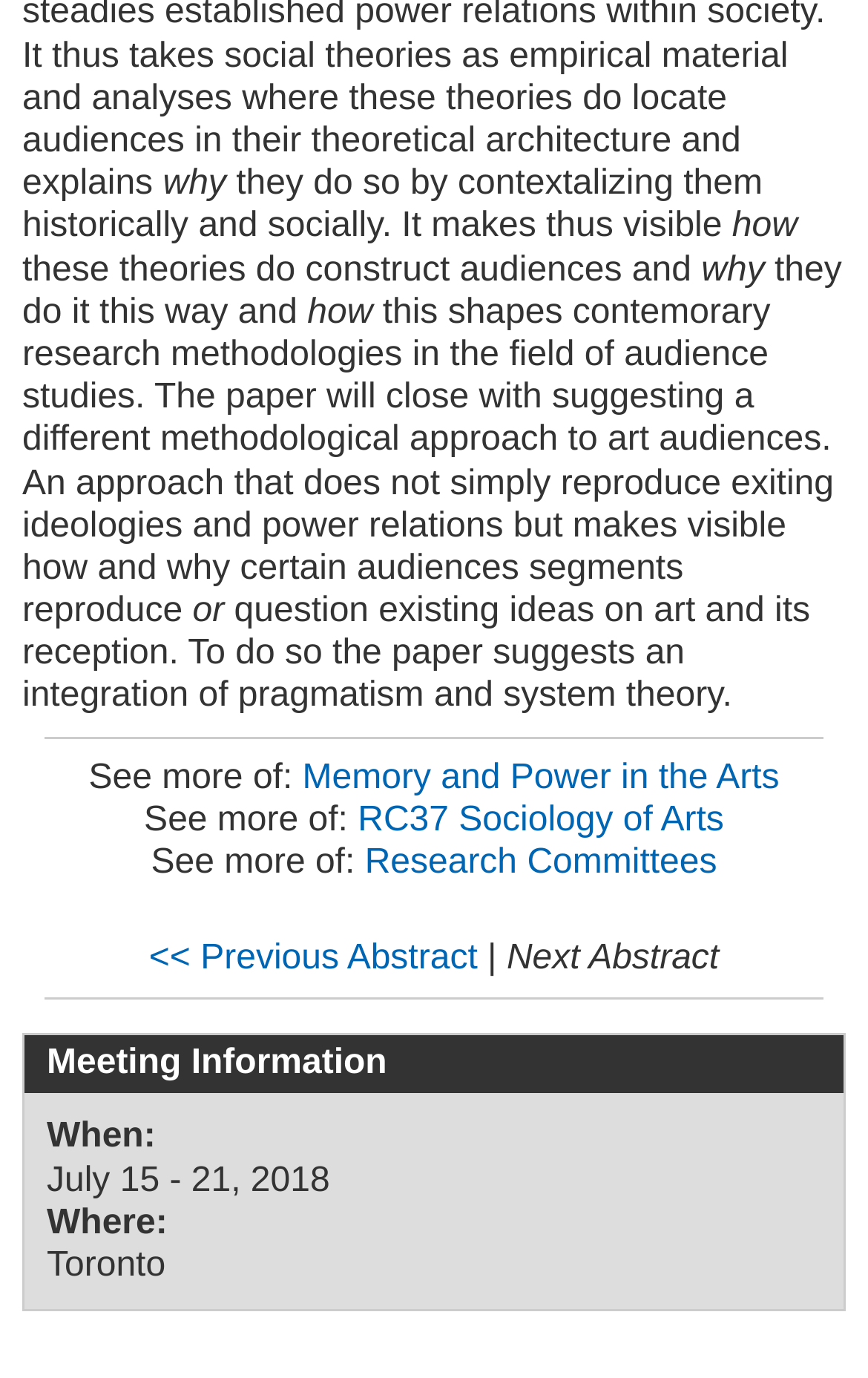Find the UI element described as: "<< Previous Abstract" and predict its bounding box coordinates. Ensure the coordinates are four float numbers between 0 and 1, [left, top, right, bottom].

[0.172, 0.68, 0.55, 0.708]